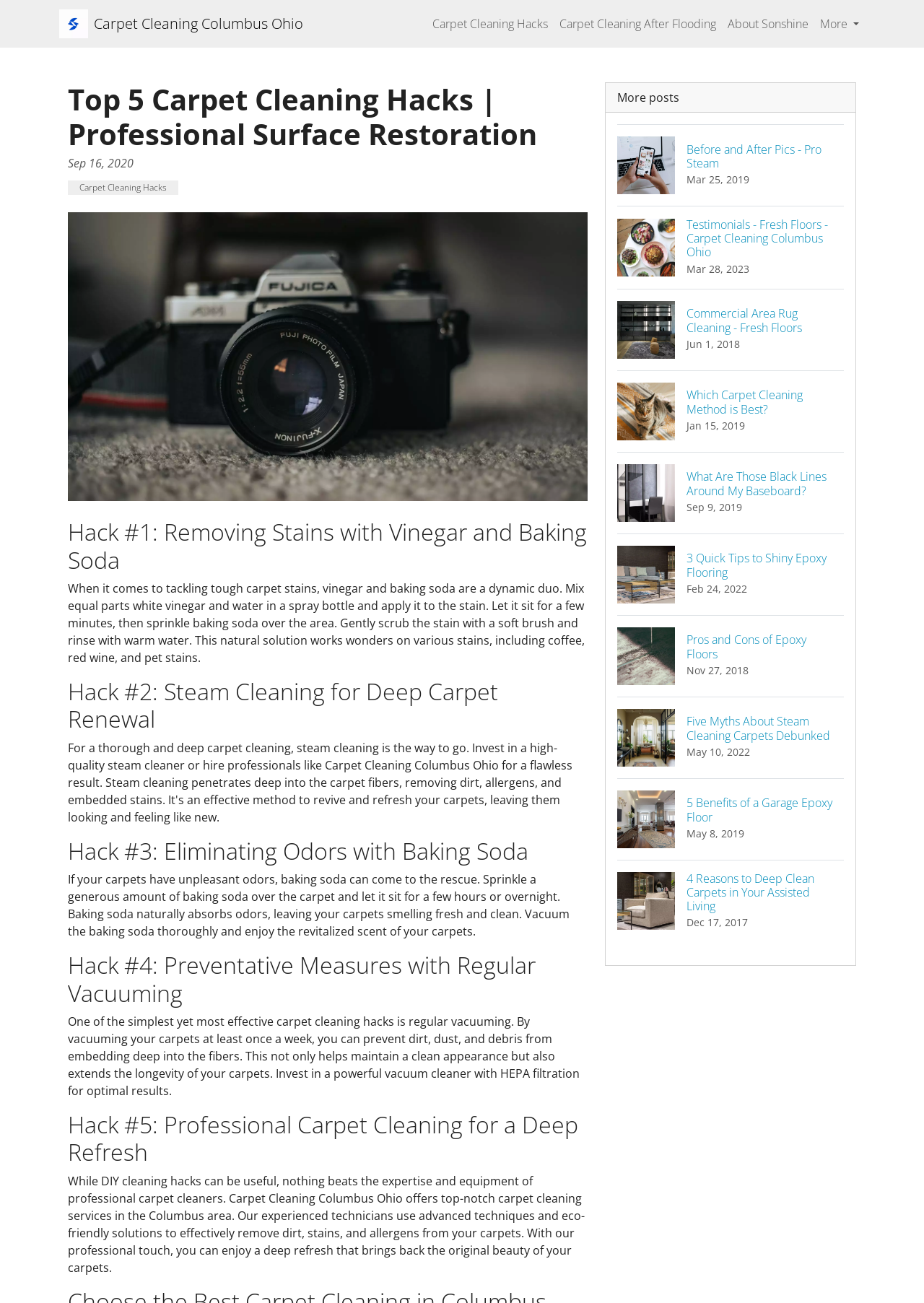Answer the following query concisely with a single word or phrase:
What is the natural solution mentioned for removing stains?

Vinegar and baking soda